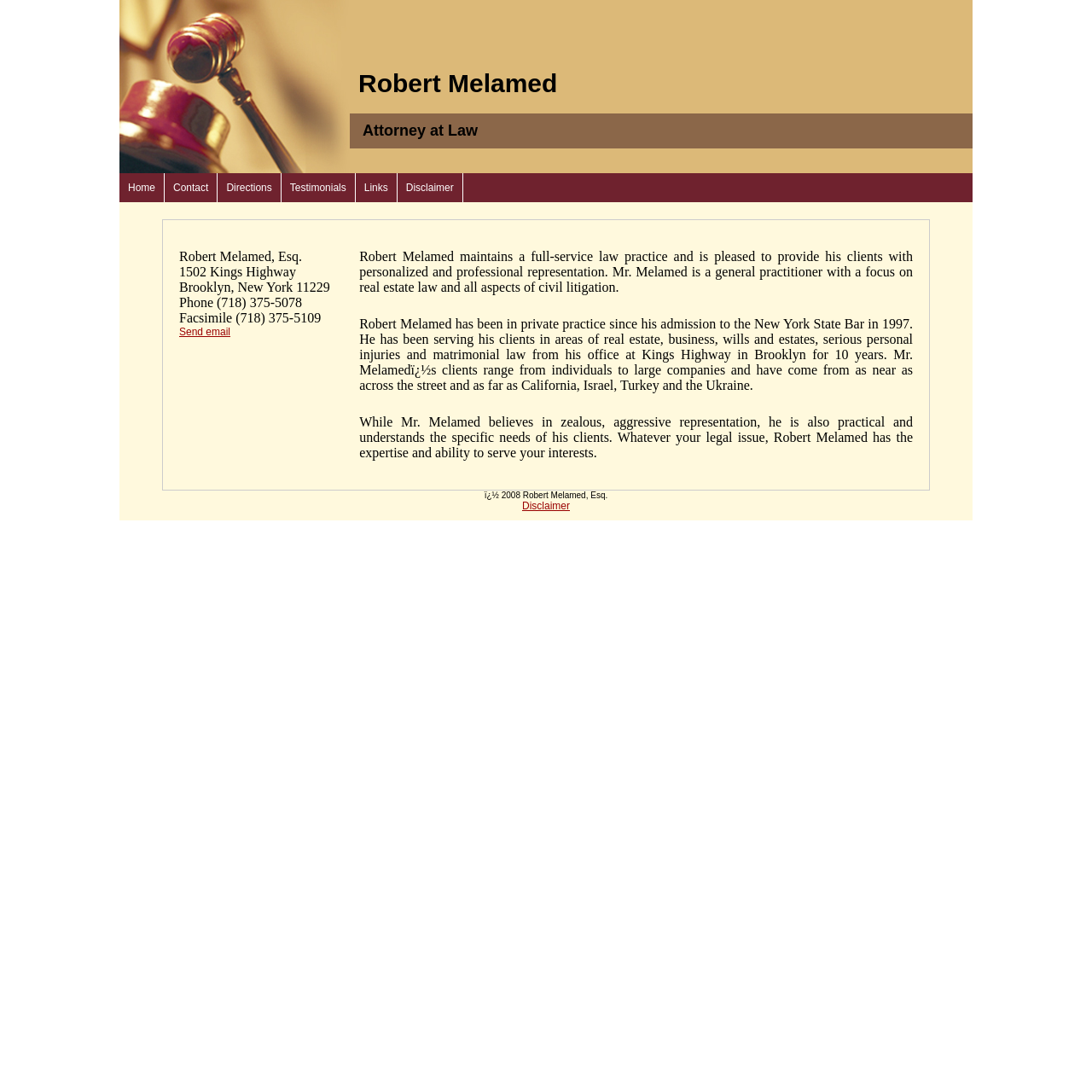What is the attorney's phone number?
Carefully analyze the image and provide a thorough answer to the question.

The attorney's phone number is mentioned in the text 'Phone (718) 375-5078' in the table cell.